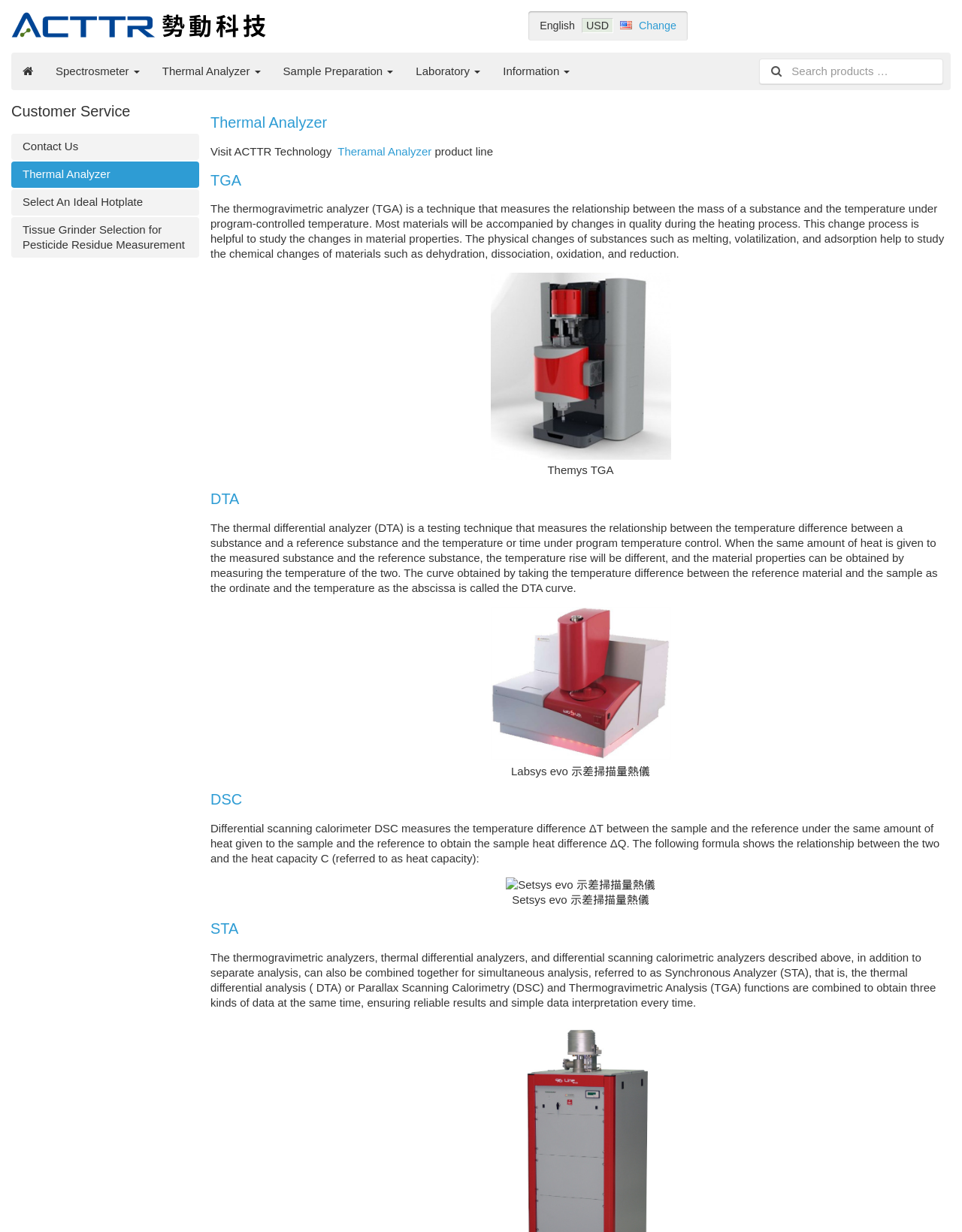Find the bounding box coordinates for the UI element that matches this description: "Change".

[0.664, 0.016, 0.703, 0.026]